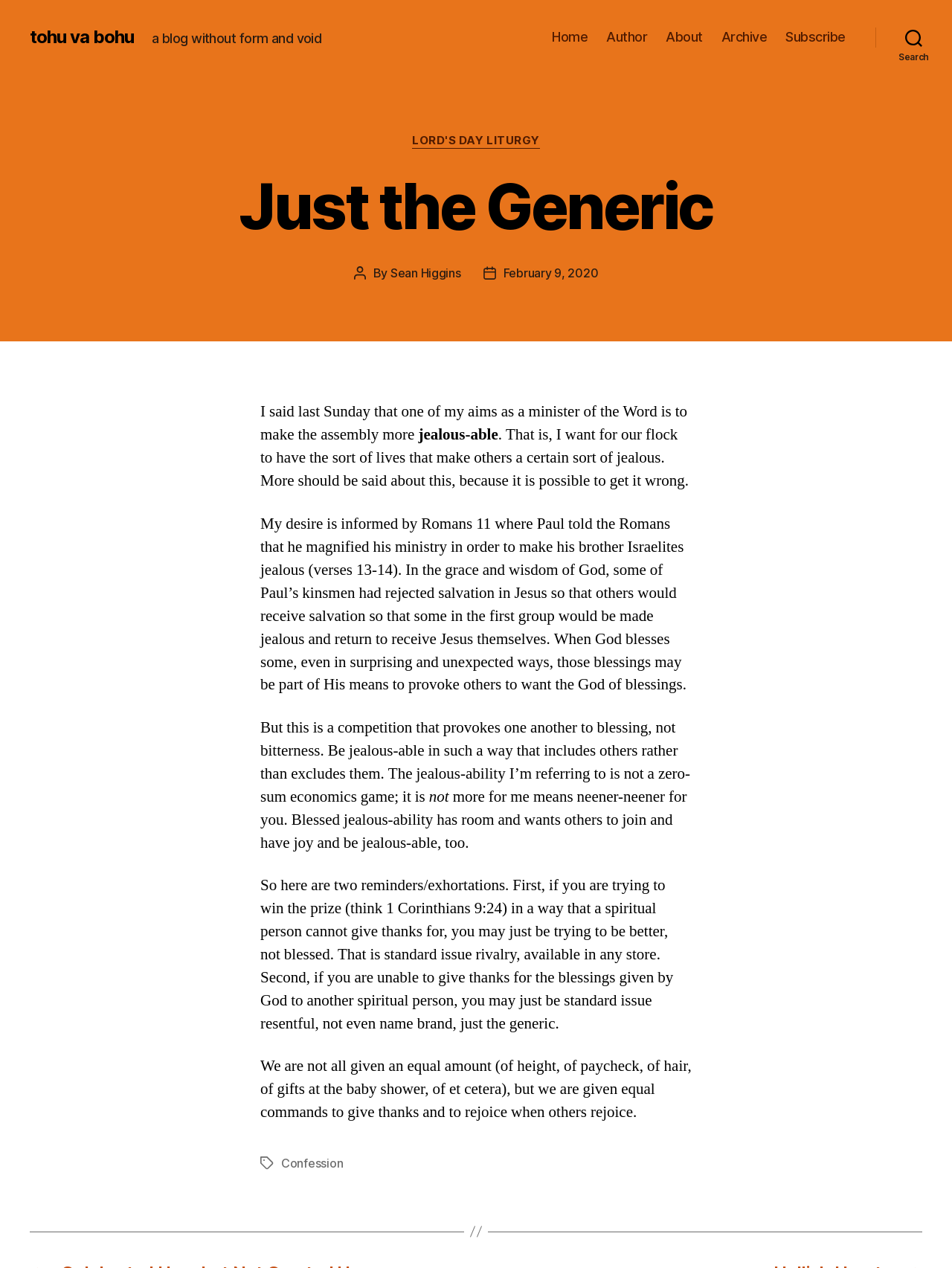How many links are in the navigation? Observe the screenshot and provide a one-word or short phrase answer.

5